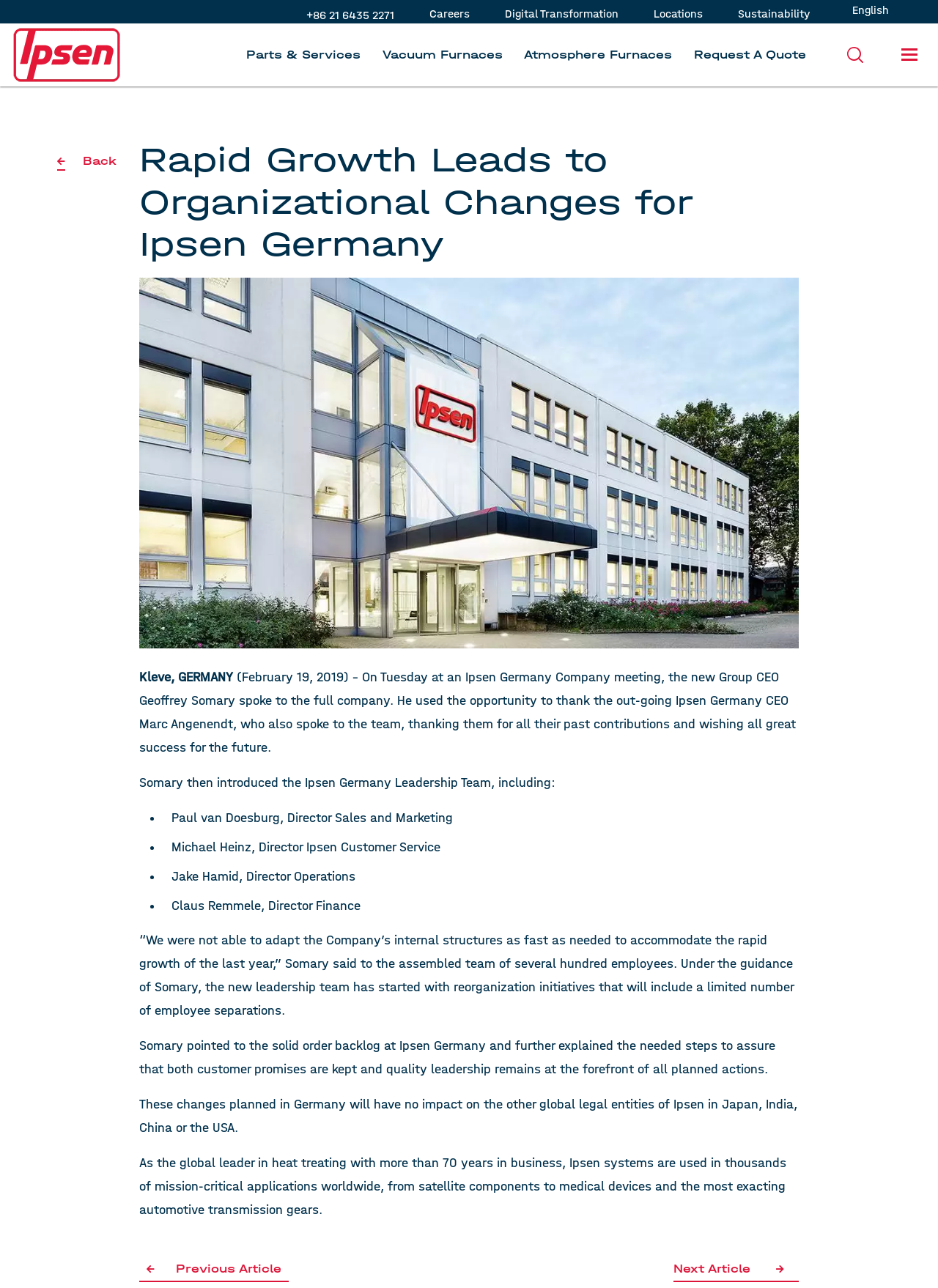Please identify the bounding box coordinates of the area that needs to be clicked to fulfill the following instruction: "Click the 'English' link."

[0.899, 0.0, 0.957, 0.016]